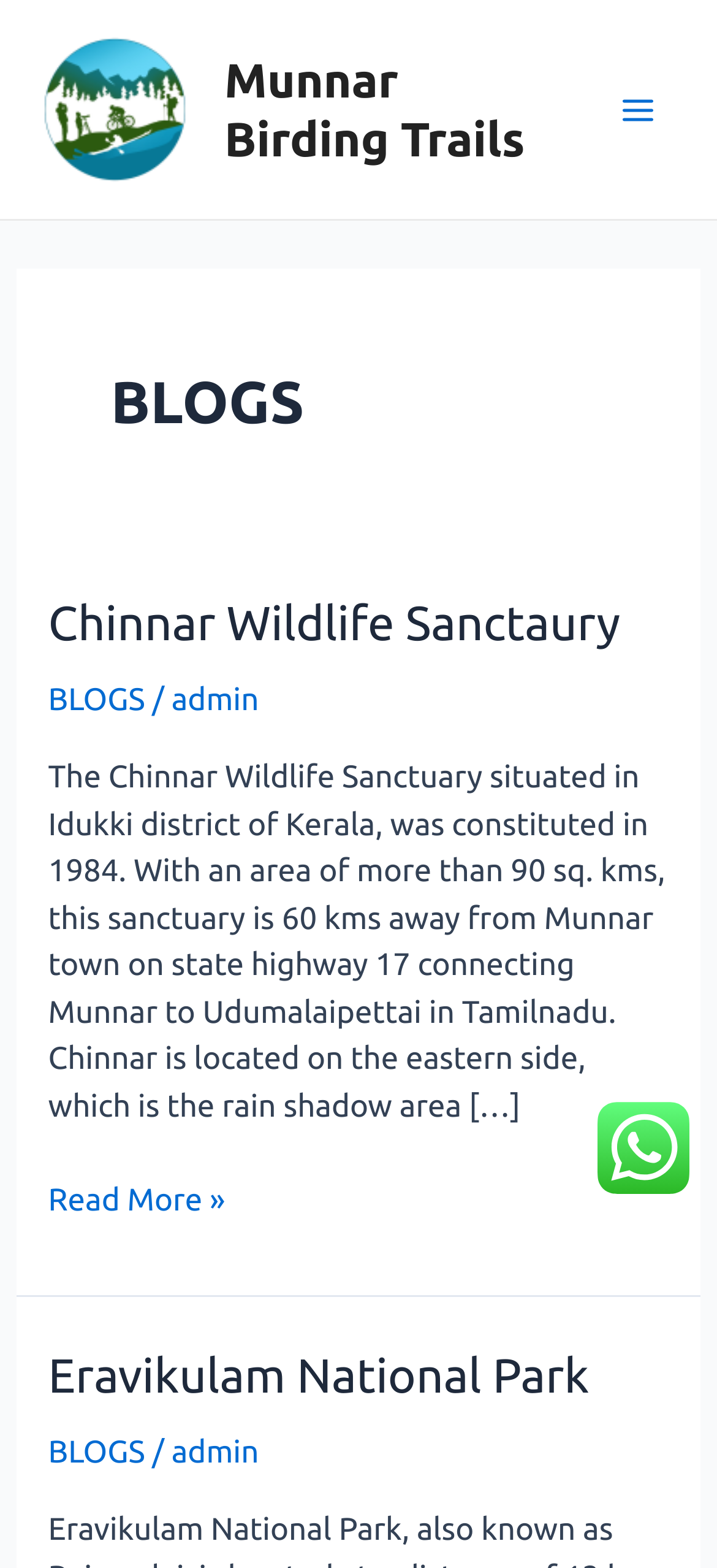Please give a short response to the question using one word or a phrase:
What is the position of the logo on the webpage?

top-left